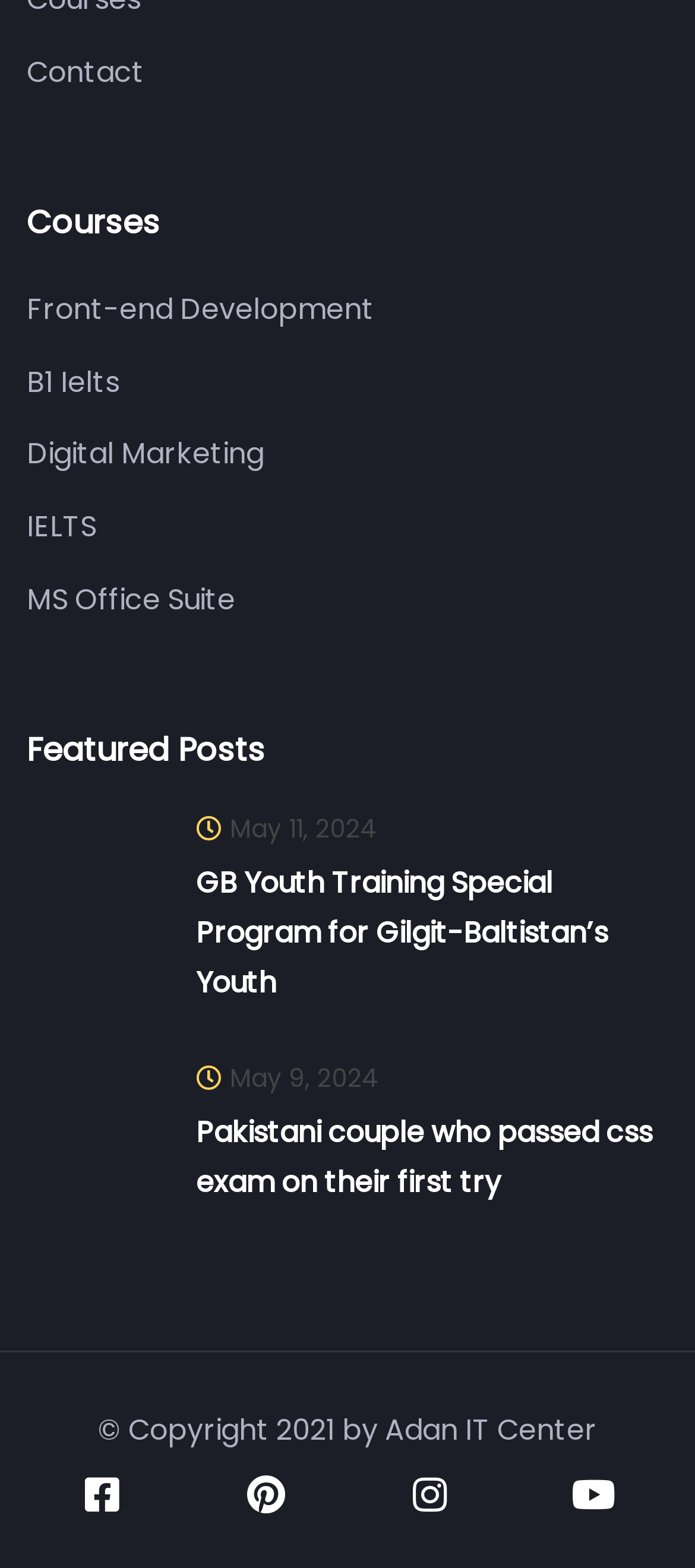What is the copyright year of the website?
Please provide a single word or phrase as the answer based on the screenshot.

2021